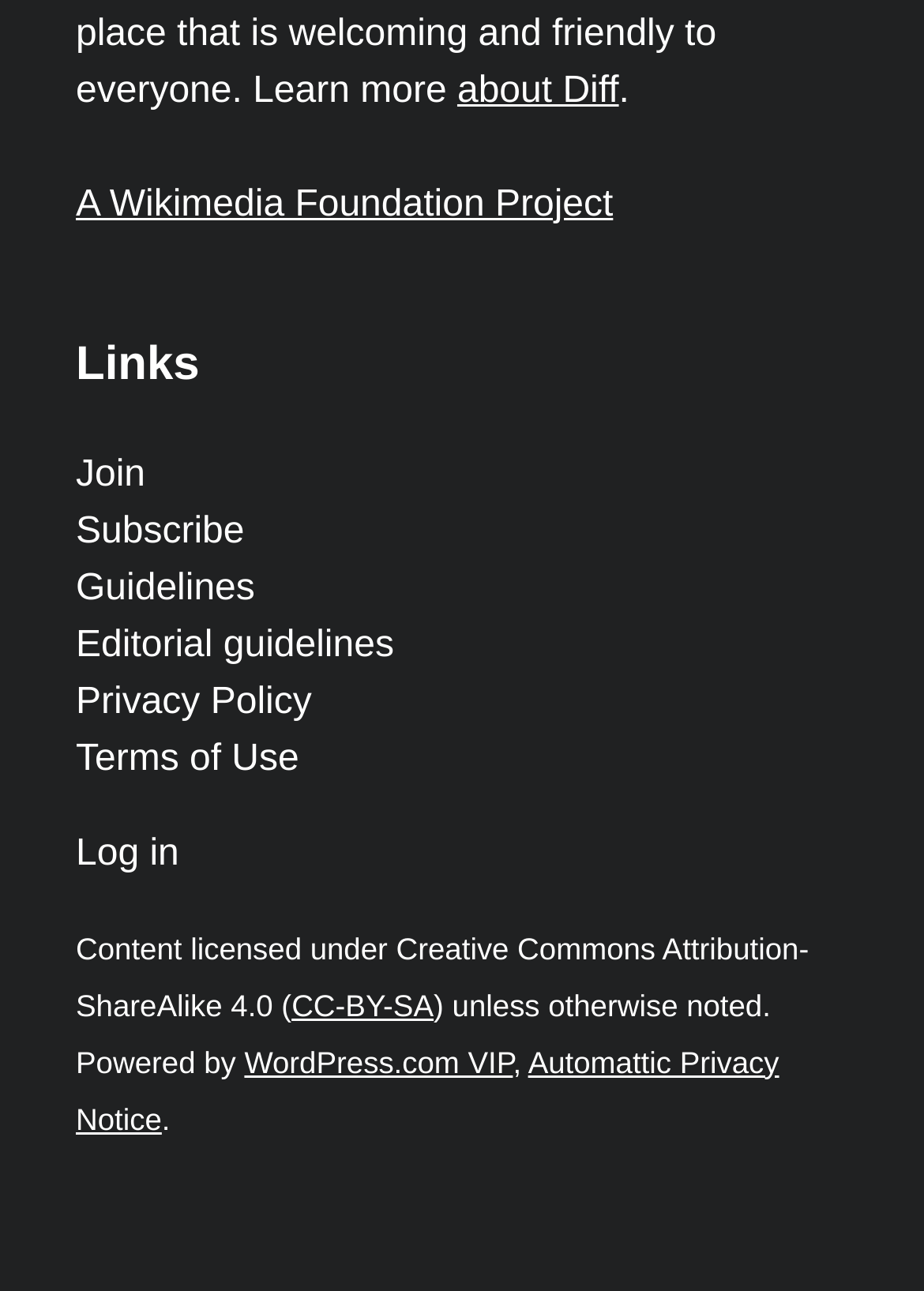Find the bounding box coordinates of the element to click in order to complete the given instruction: "read the guidelines."

[0.082, 0.44, 0.276, 0.471]